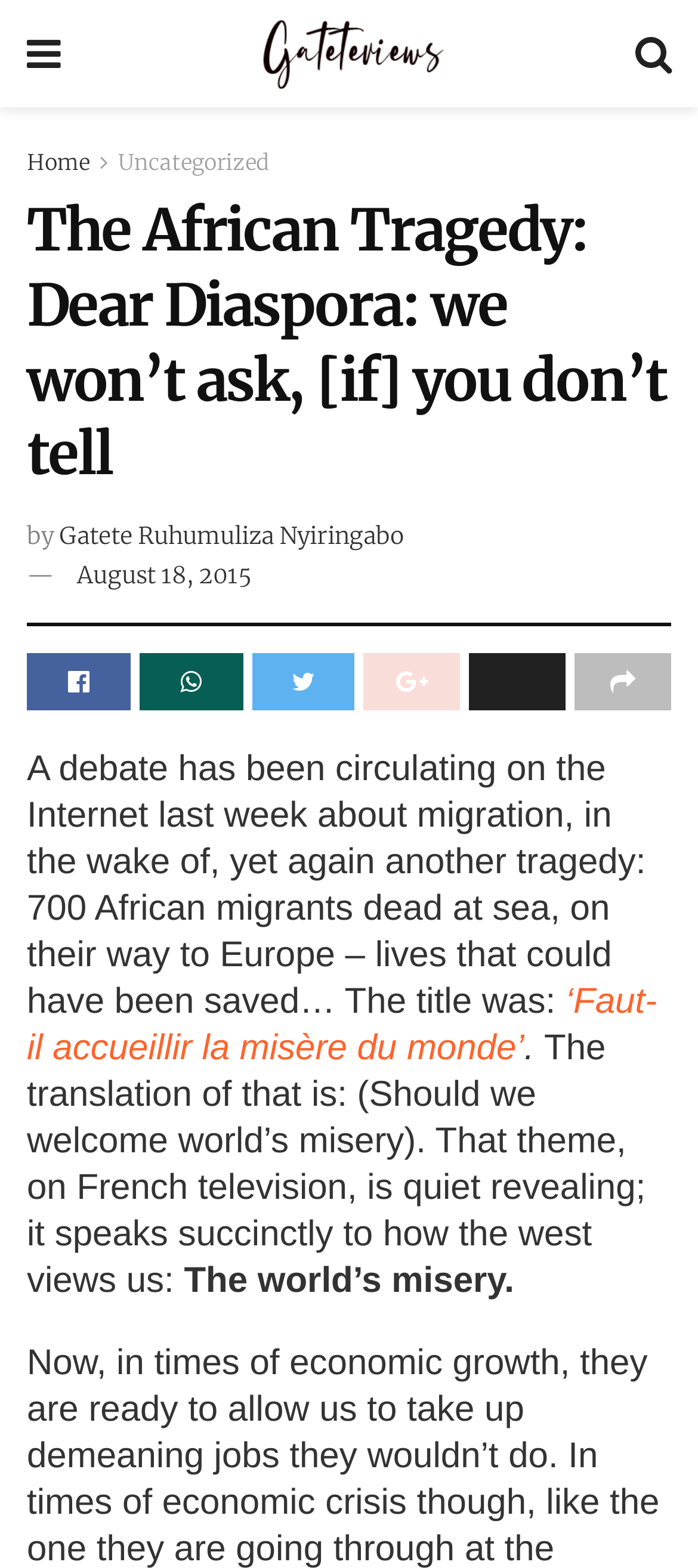Respond to the question below with a single word or phrase:
What is the title of the French television theme mentioned?

Faut-il accueillir la misère du monde